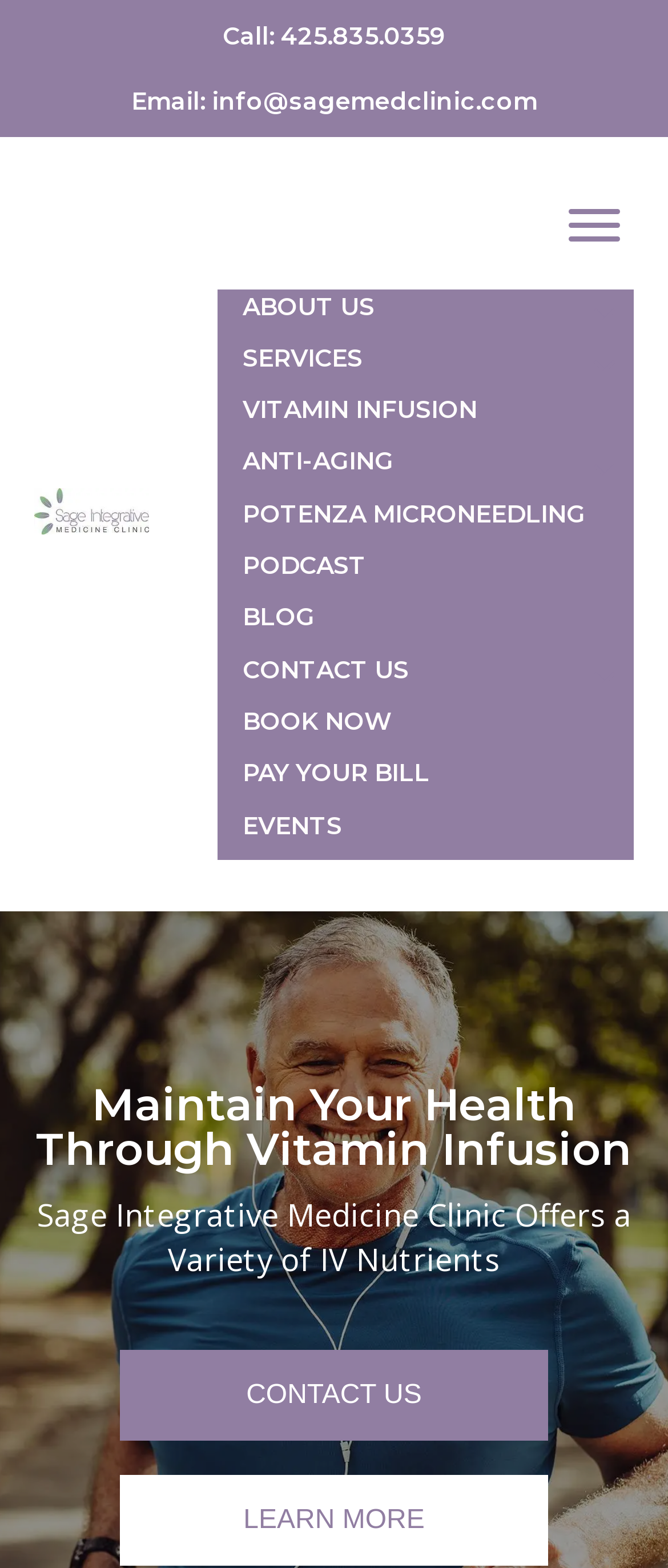Provide an in-depth caption for the webpage.

The webpage is about Sage Integrative Medicine Clinic, which offers IV therapy to help individuals get the necessary vitamins directly infused into their bloodstream. 

At the top left of the page, there is a logo of Sage Integrative Medicine Clinic. Below the logo, there is a navigation menu with several options, including "ABOUT US", "SERVICES", "VITAMIN INFUSION", "ANTI-AGING", "POTENZA MICRONEEDLING", "PODCAST", "BLOG", "CONTACT US", "BOOK NOW", "PAY YOUR BILL", and "EVENTS". 

On the top right of the page, there is a call-to-action section with a phone number "425.835.0359" and an email address "info@sagemedclinic.com". There is also a "Menu" button next to the call-to-action section.

In the main content area, there is a heading that reads "Maintain Your Health Through Vitamin Infusion". Below the heading, there is a paragraph of text that describes the IV nutrients offered by Sage Integrative Medicine Clinic. 

At the bottom of the page, there are two links: "CONTACT US" and "LEARN MORE".